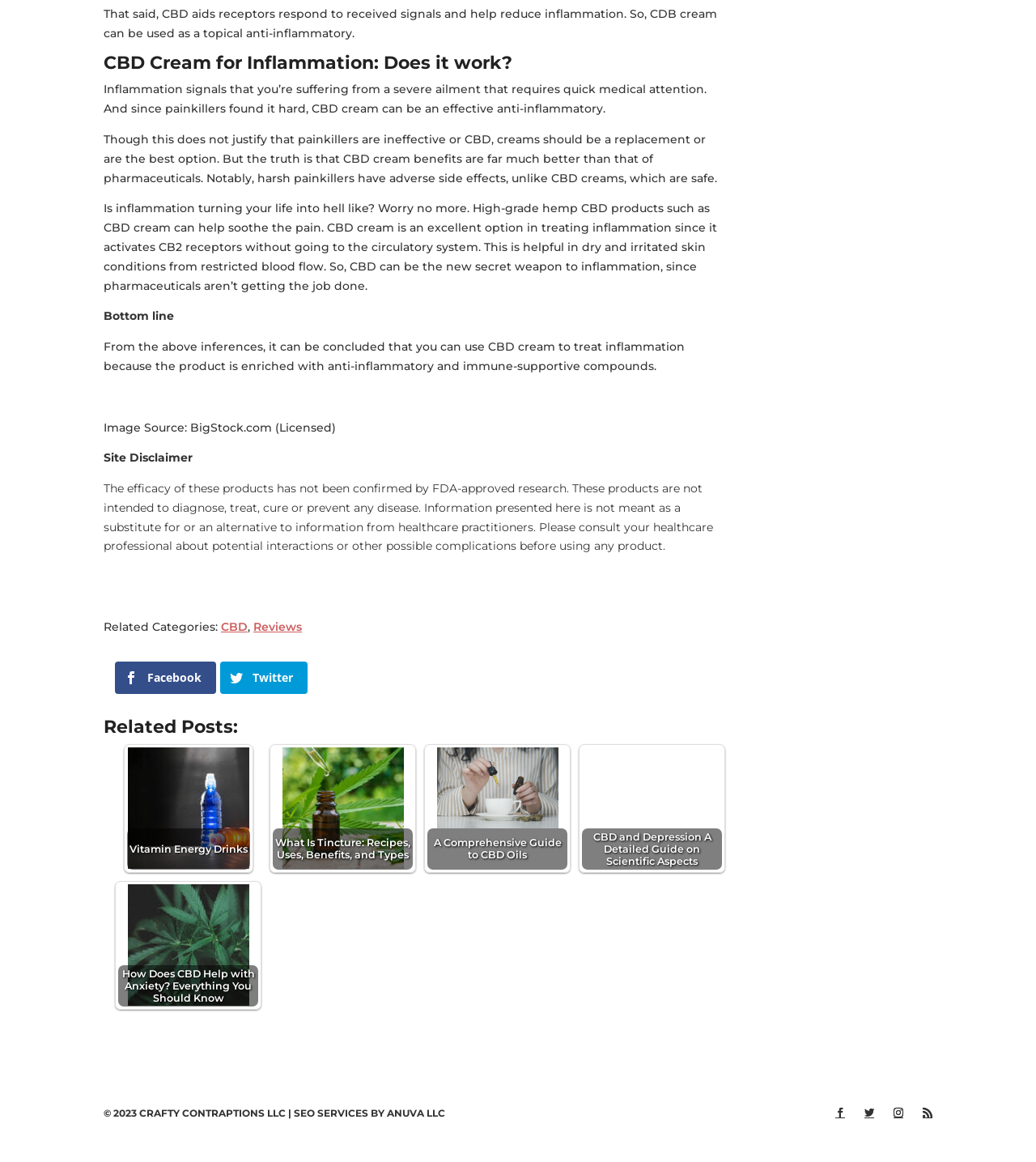What are the benefits of CBD cream compared to pharmaceuticals?
Carefully examine the image and provide a detailed answer to the question.

The webpage states that harsh painkillers have adverse side effects, unlike CBD creams, which are safe. This implies that one of the benefits of CBD cream is that it has fewer side effects compared to pharmaceuticals.